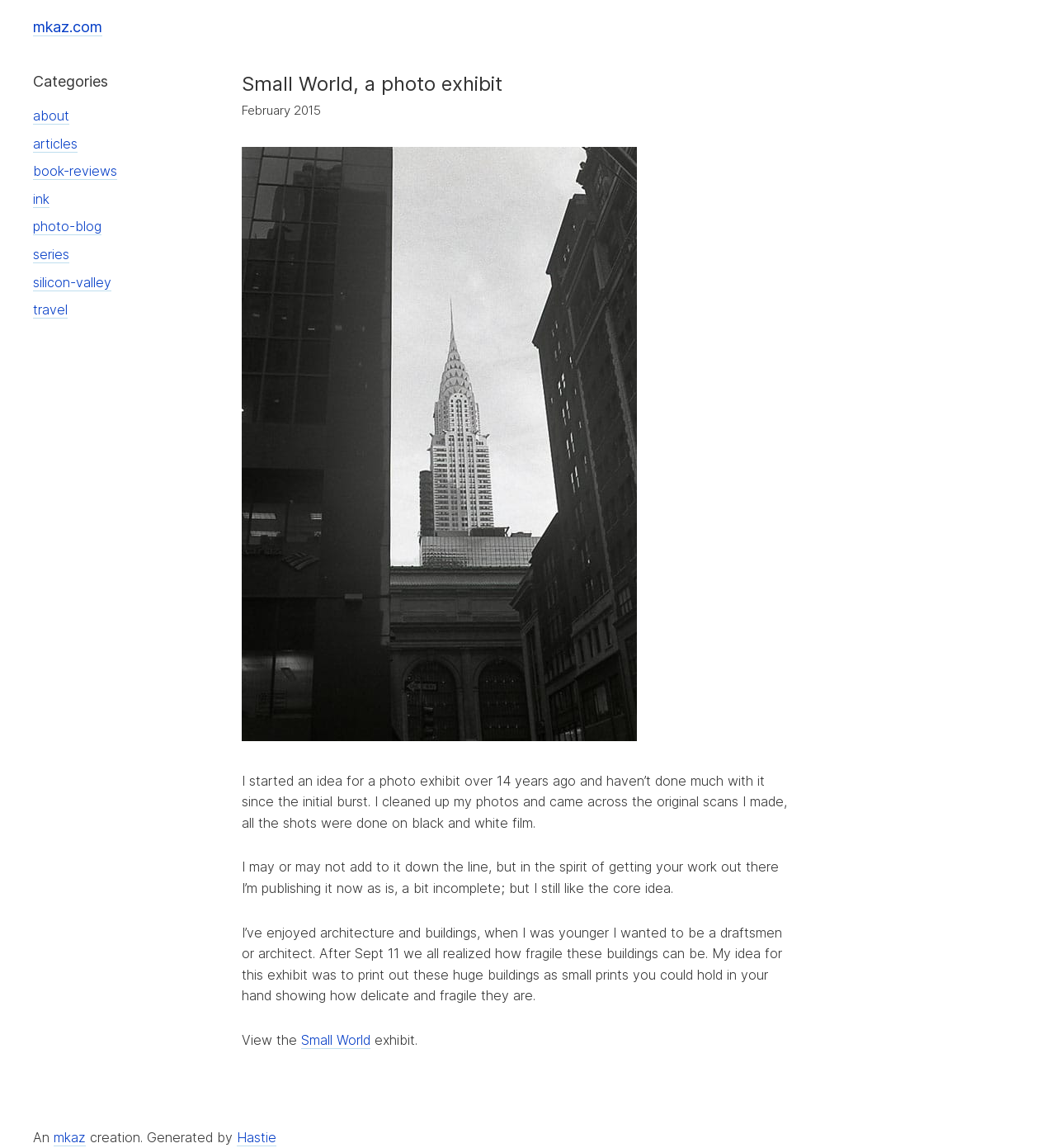Please identify the bounding box coordinates of the clickable area that will fulfill the following instruction: "view the Small World exhibit". The coordinates should be in the format of four float numbers between 0 and 1, i.e., [left, top, right, bottom].

[0.285, 0.899, 0.351, 0.914]